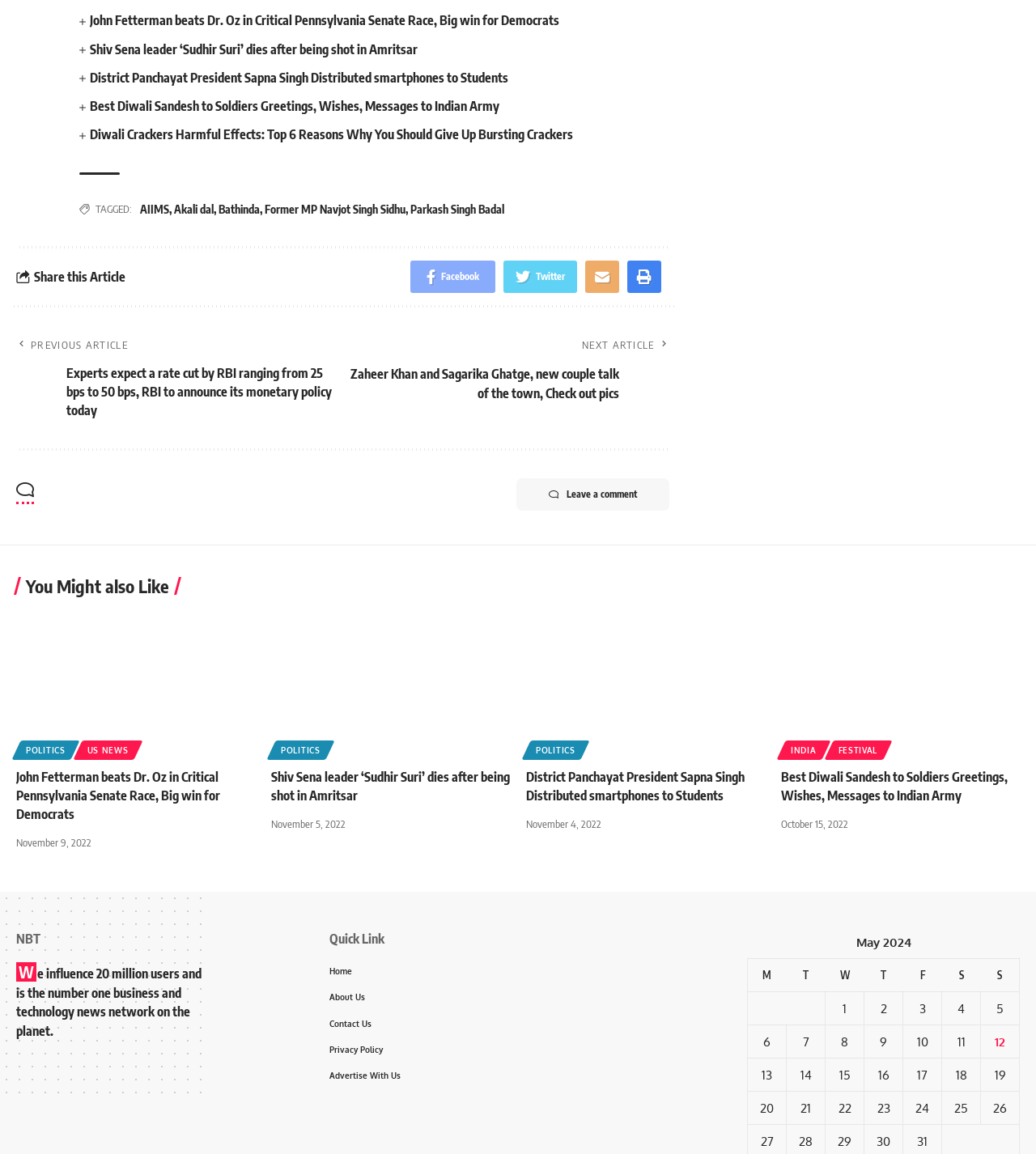Using the provided element description "Former MP Navjot Singh Sidhu", determine the bounding box coordinates of the UI element.

[0.255, 0.175, 0.391, 0.187]